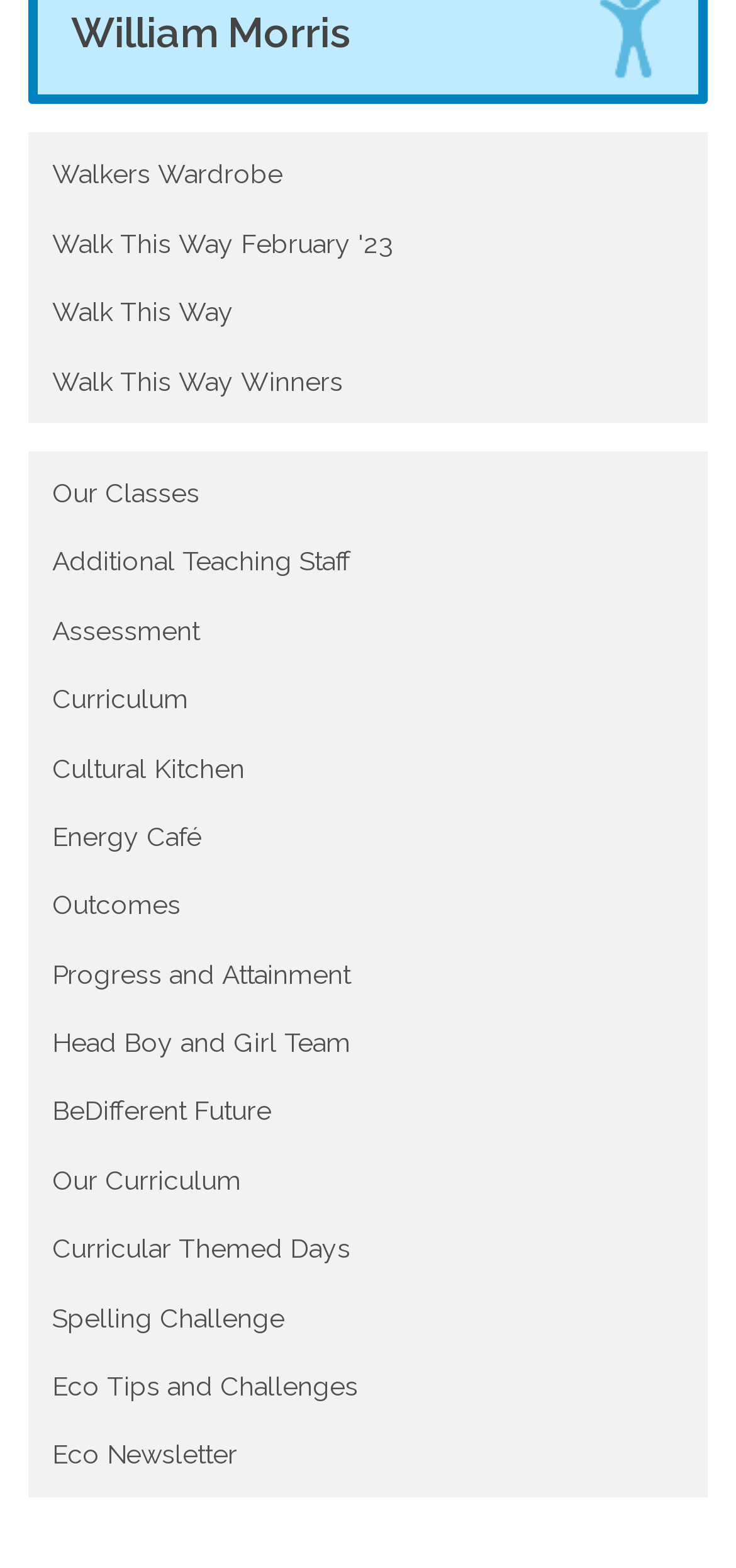Please find the bounding box coordinates of the clickable region needed to complete the following instruction: "Check Energy Café". The bounding box coordinates must consist of four float numbers between 0 and 1, i.e., [left, top, right, bottom].

[0.049, 0.512, 0.951, 0.556]